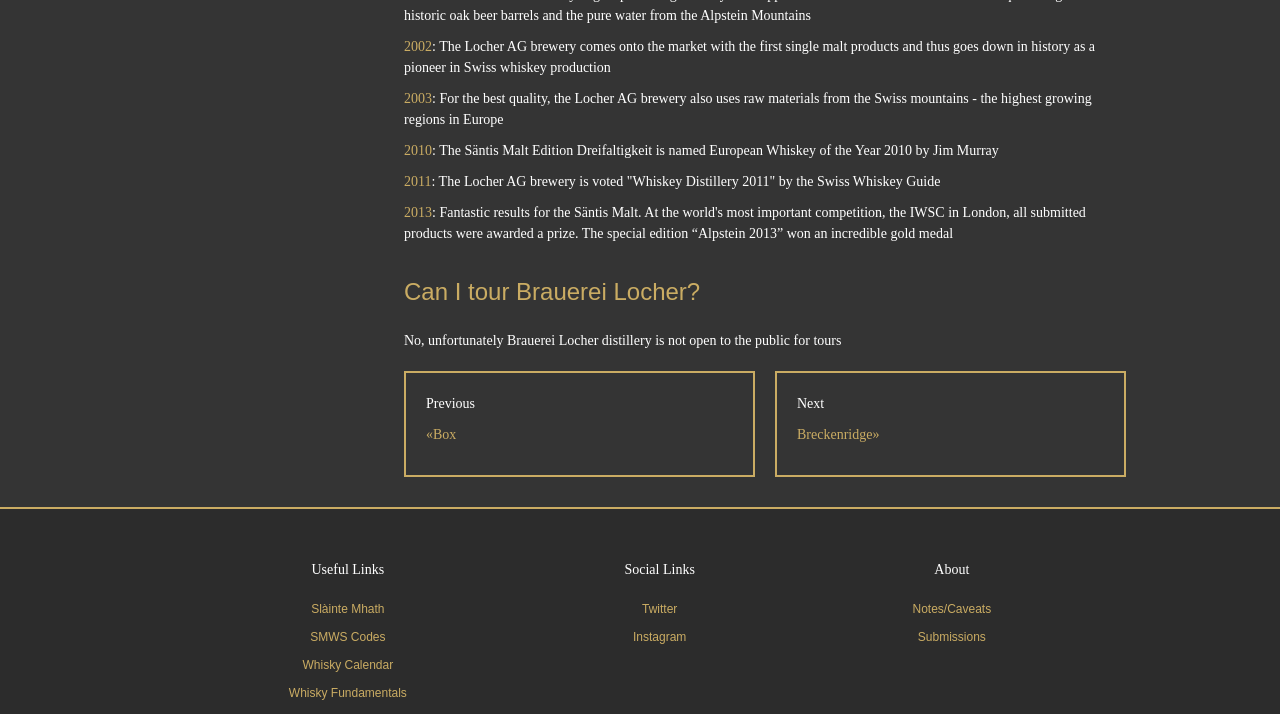Can you identify the bounding box coordinates of the clickable region needed to carry out this instruction: 'Click on 'Notes/Caveats''? The coordinates should be four float numbers within the range of 0 to 1, stated as [left, top, right, bottom].

[0.713, 0.84, 0.774, 0.866]